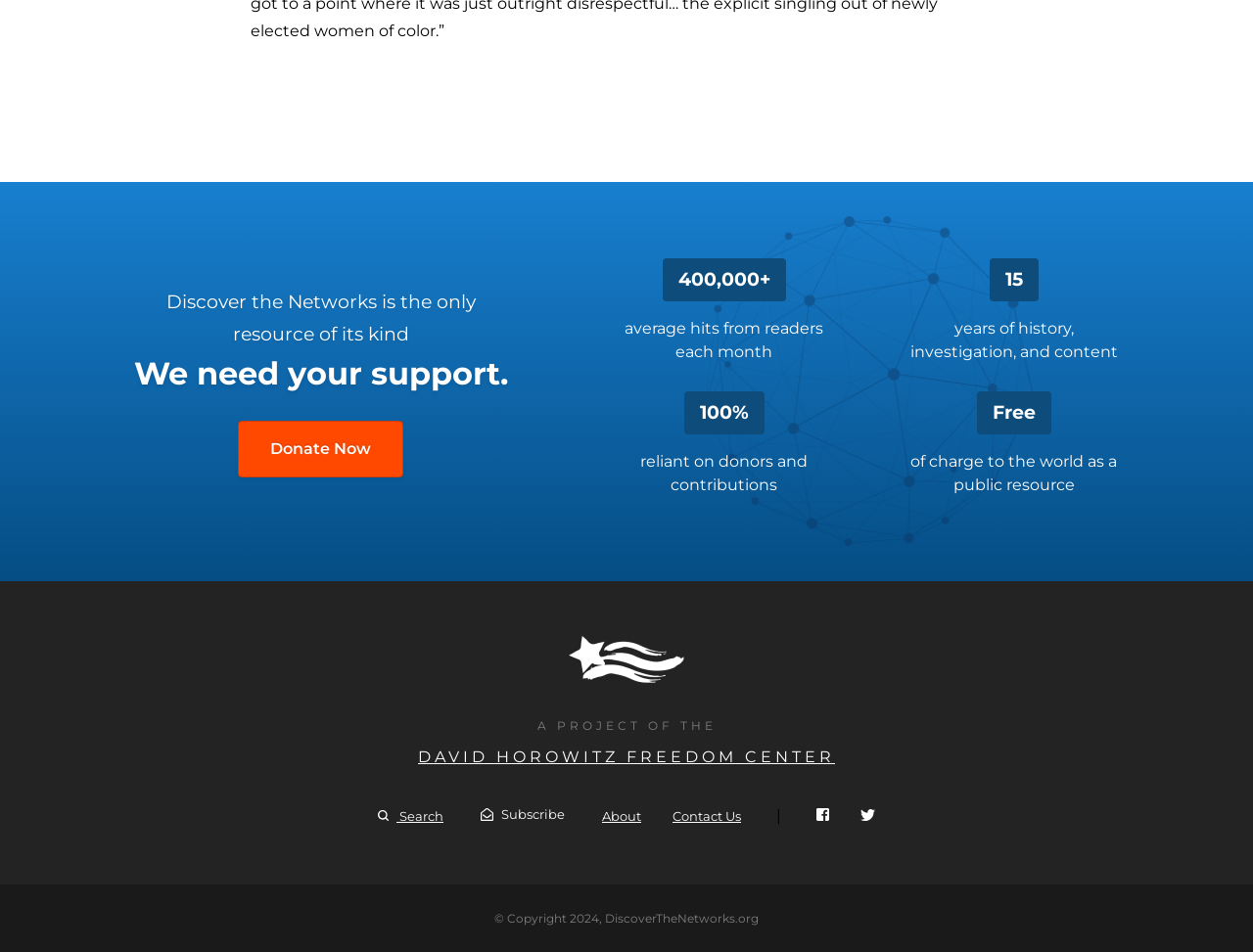Identify the bounding box for the UI element described as: "About". The coordinates should be four float numbers between 0 and 1, i.e., [left, top, right, bottom].

[0.48, 0.849, 0.512, 0.865]